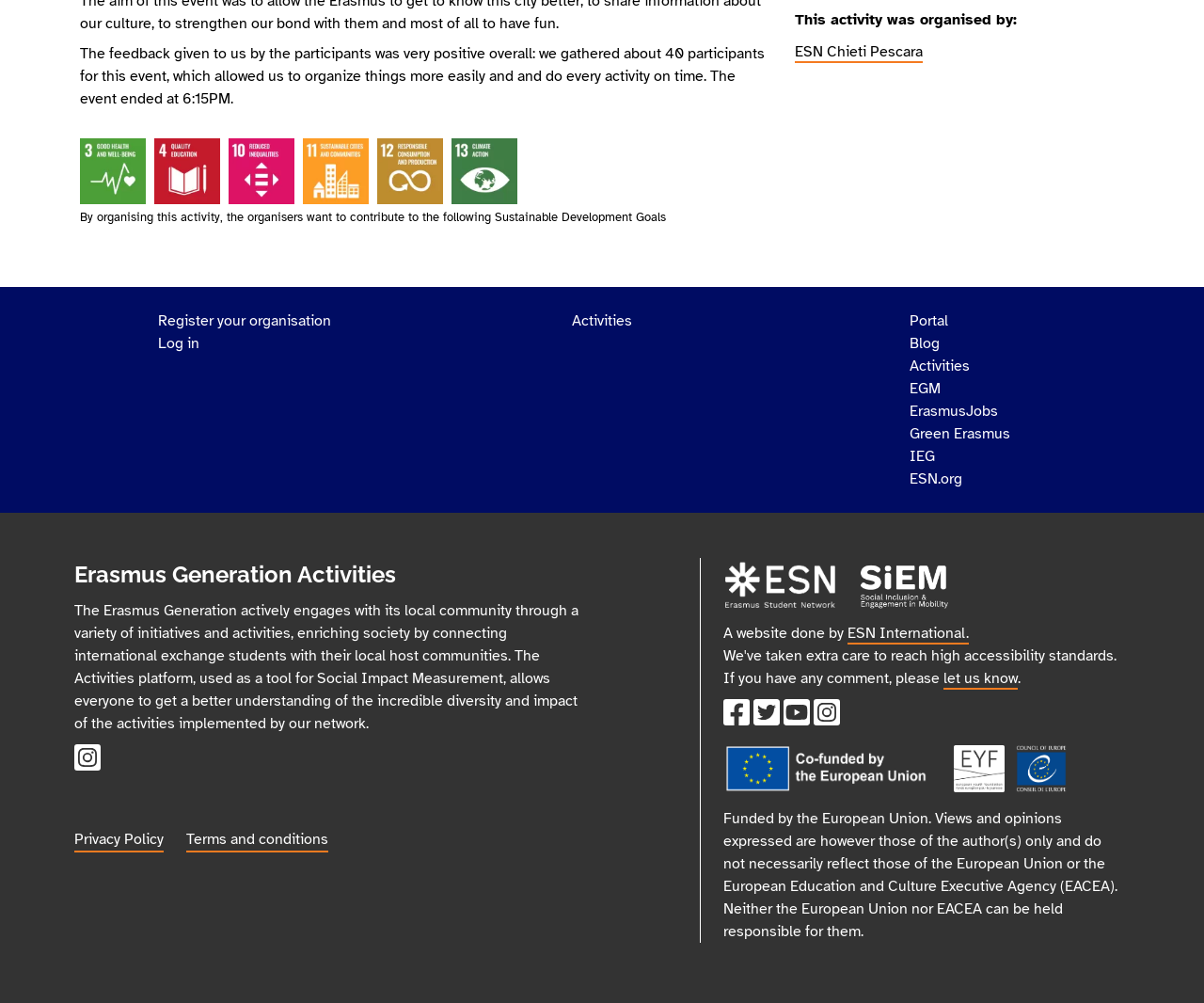Use a single word or phrase to answer the question: What is the main purpose of the Erasmus Generation?

Social Impact Measurement